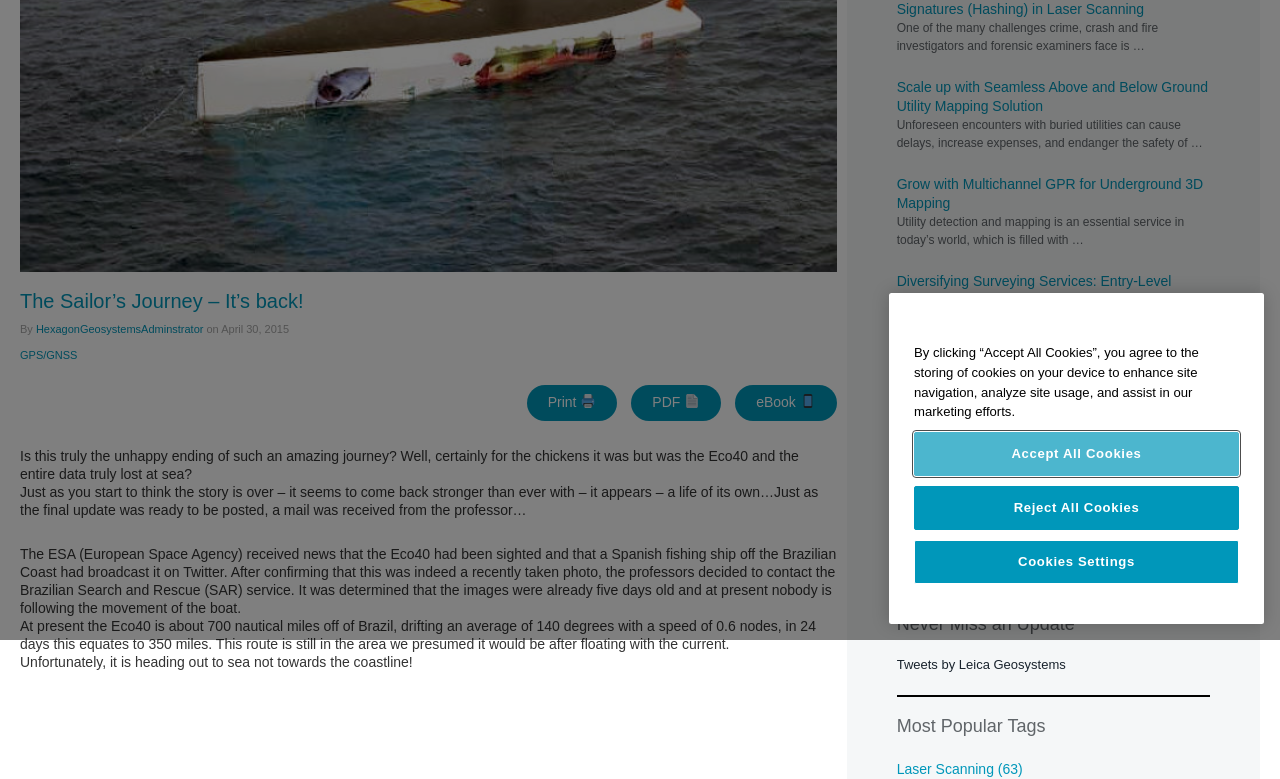Provide the bounding box coordinates for the UI element described in this sentence: "HexagonGeosystemsAdminstrator". The coordinates should be four float values between 0 and 1, i.e., [left, top, right, bottom].

[0.028, 0.414, 0.159, 0.43]